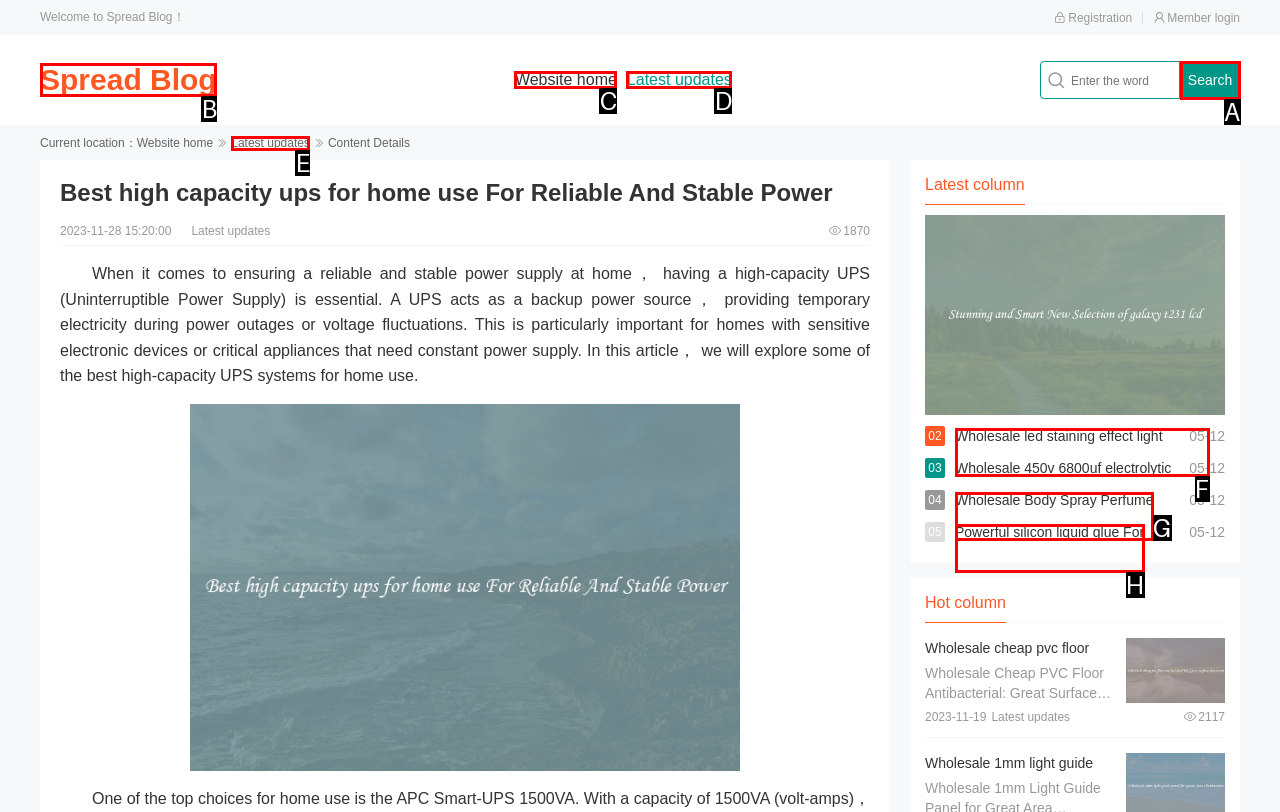Which UI element corresponds to this description: Search
Reply with the letter of the correct option.

A